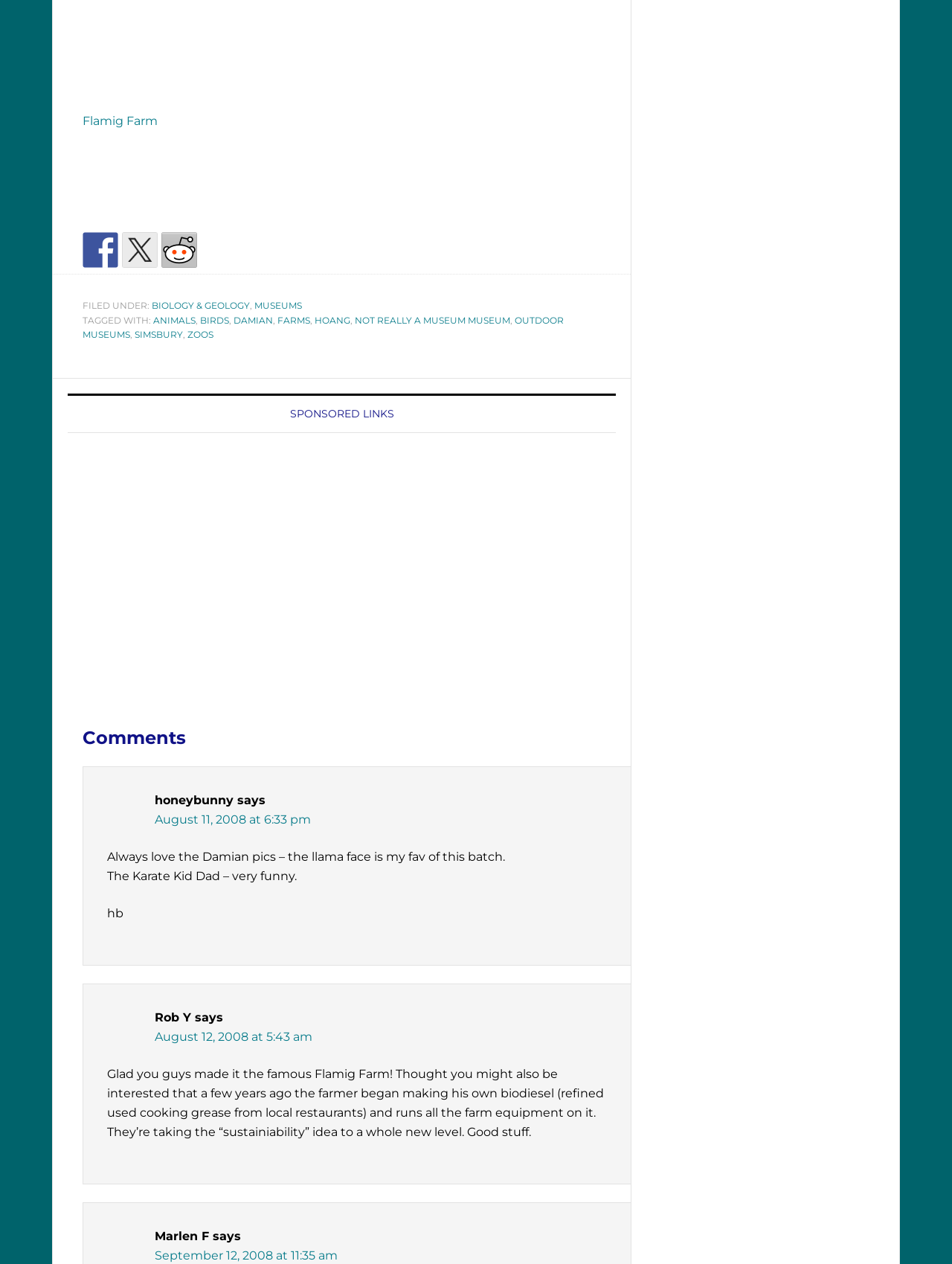How many comments are there?
Please answer using one word or phrase, based on the screenshot.

2